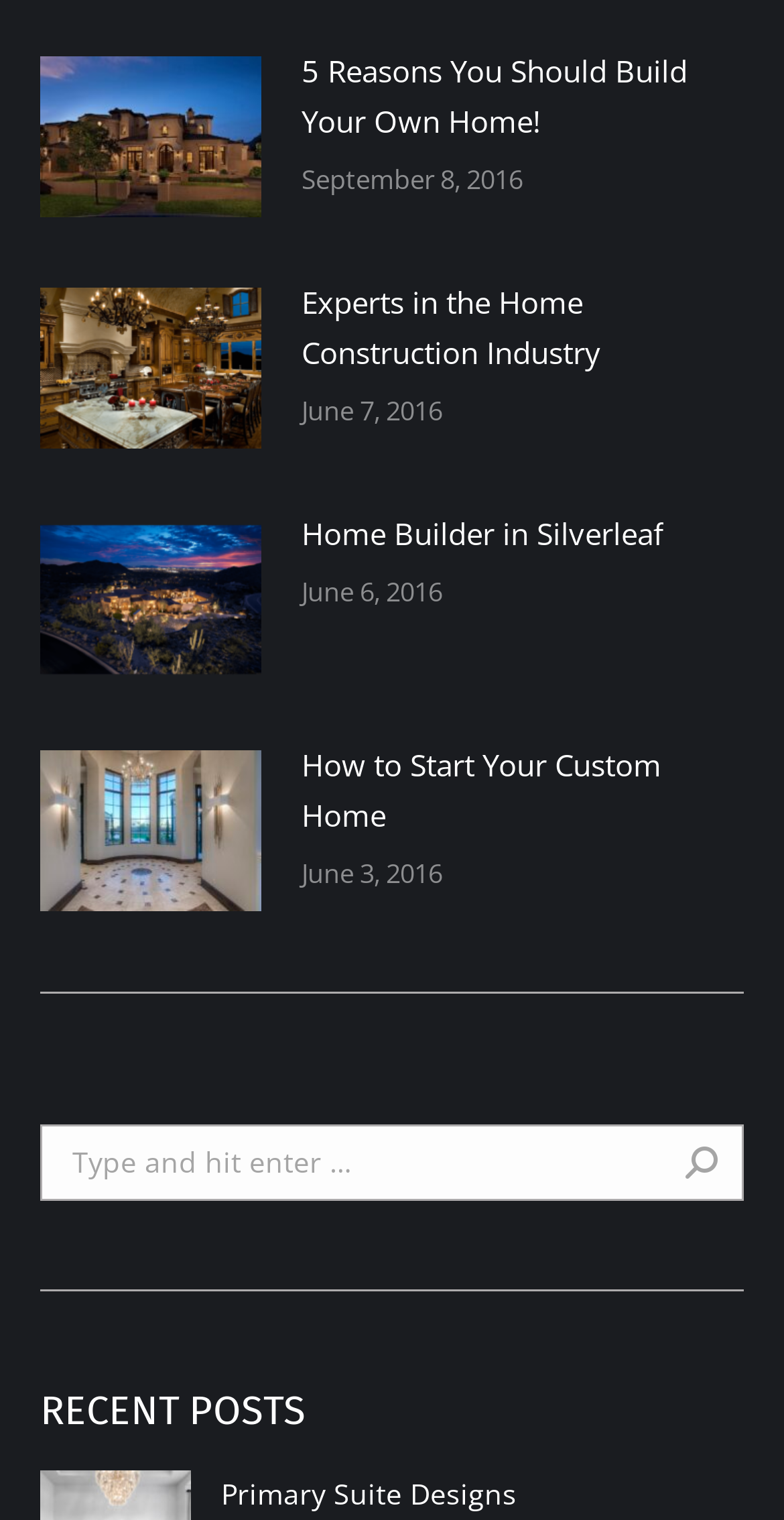Identify the bounding box coordinates of the specific part of the webpage to click to complete this instruction: "Read 'Primary Suite Designs' post".

[0.282, 0.967, 0.659, 0.998]